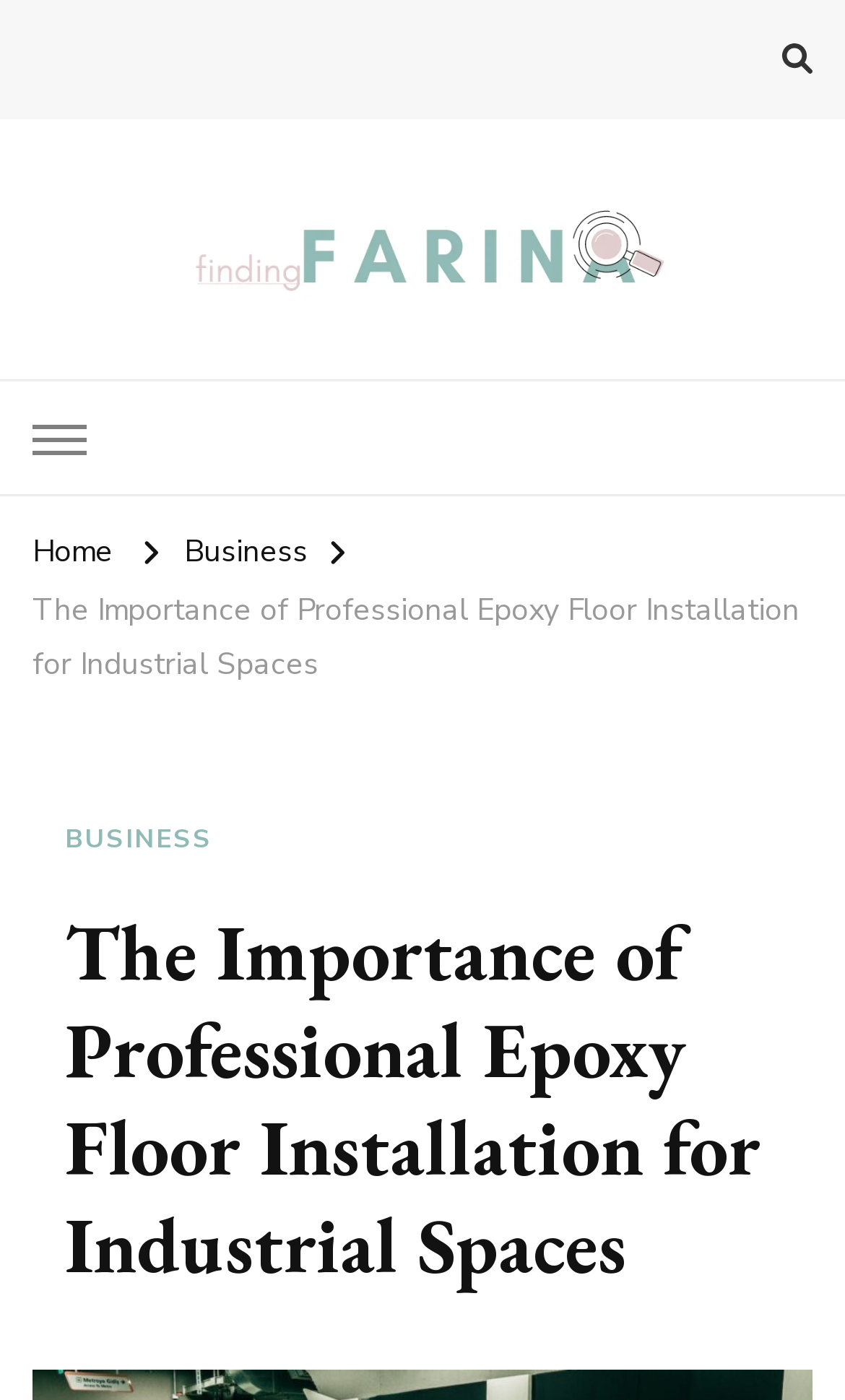What is the tagline of the company?
Please provide a single word or phrase based on the screenshot.

Taking Care of Finances, Health & Home